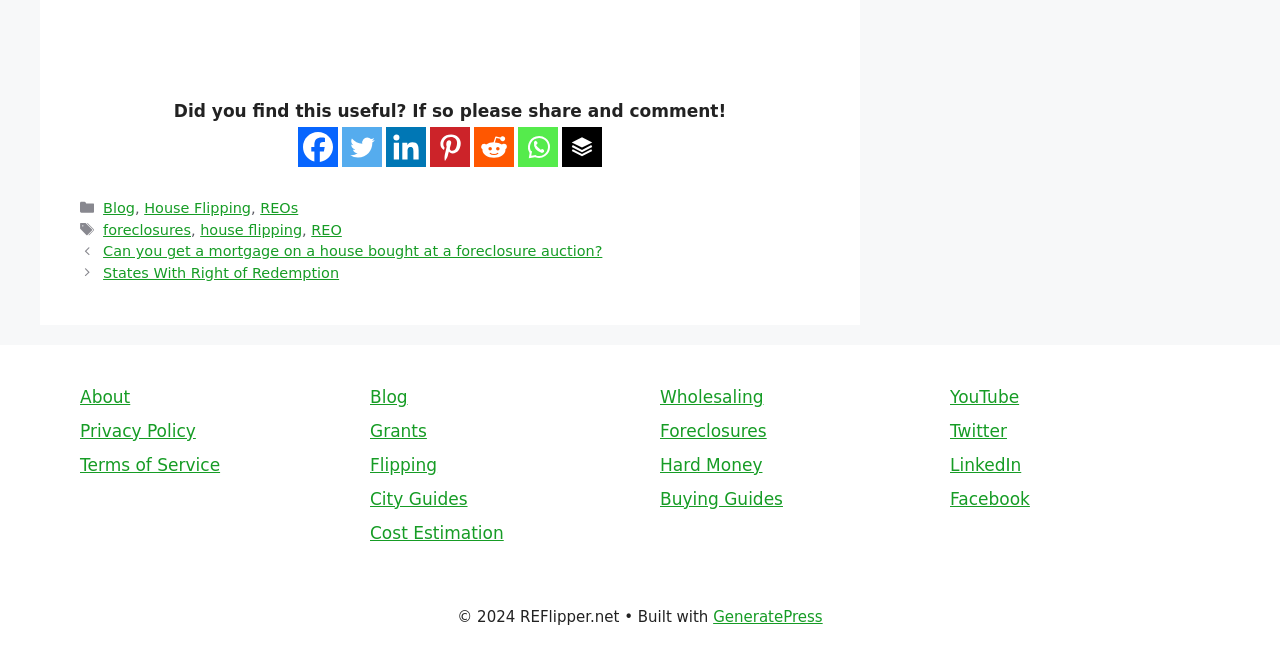What is the theme or niche of the website?
Please provide a full and detailed response to the question.

The webpage contains links and content related to real estate, such as house flipping, foreclosures, and mortgages, suggesting that the theme or niche of the website is real estate.